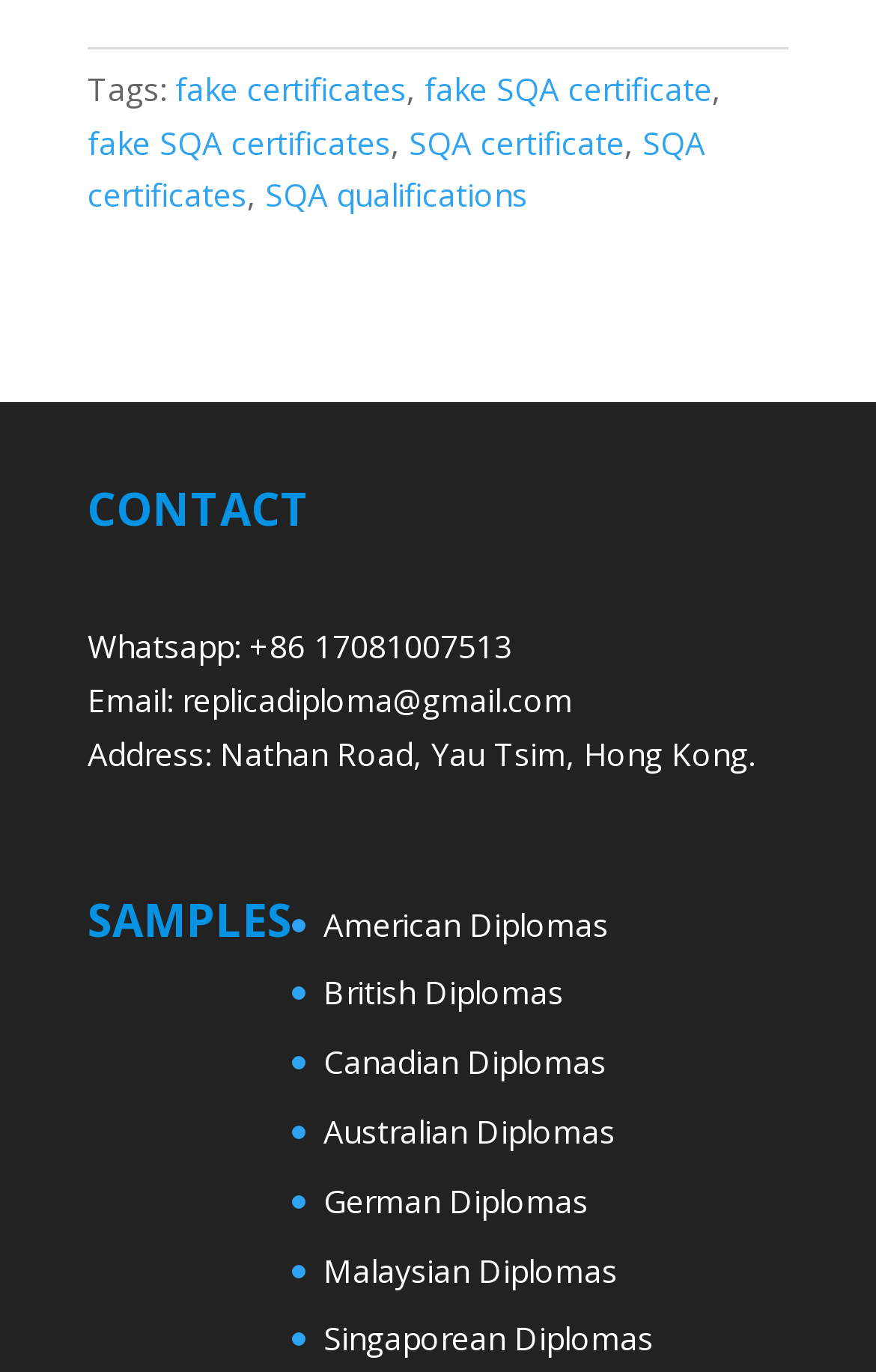Determine the bounding box coordinates of the region that needs to be clicked to achieve the task: "Check Malaysian Diplomas".

[0.369, 0.91, 0.705, 0.941]